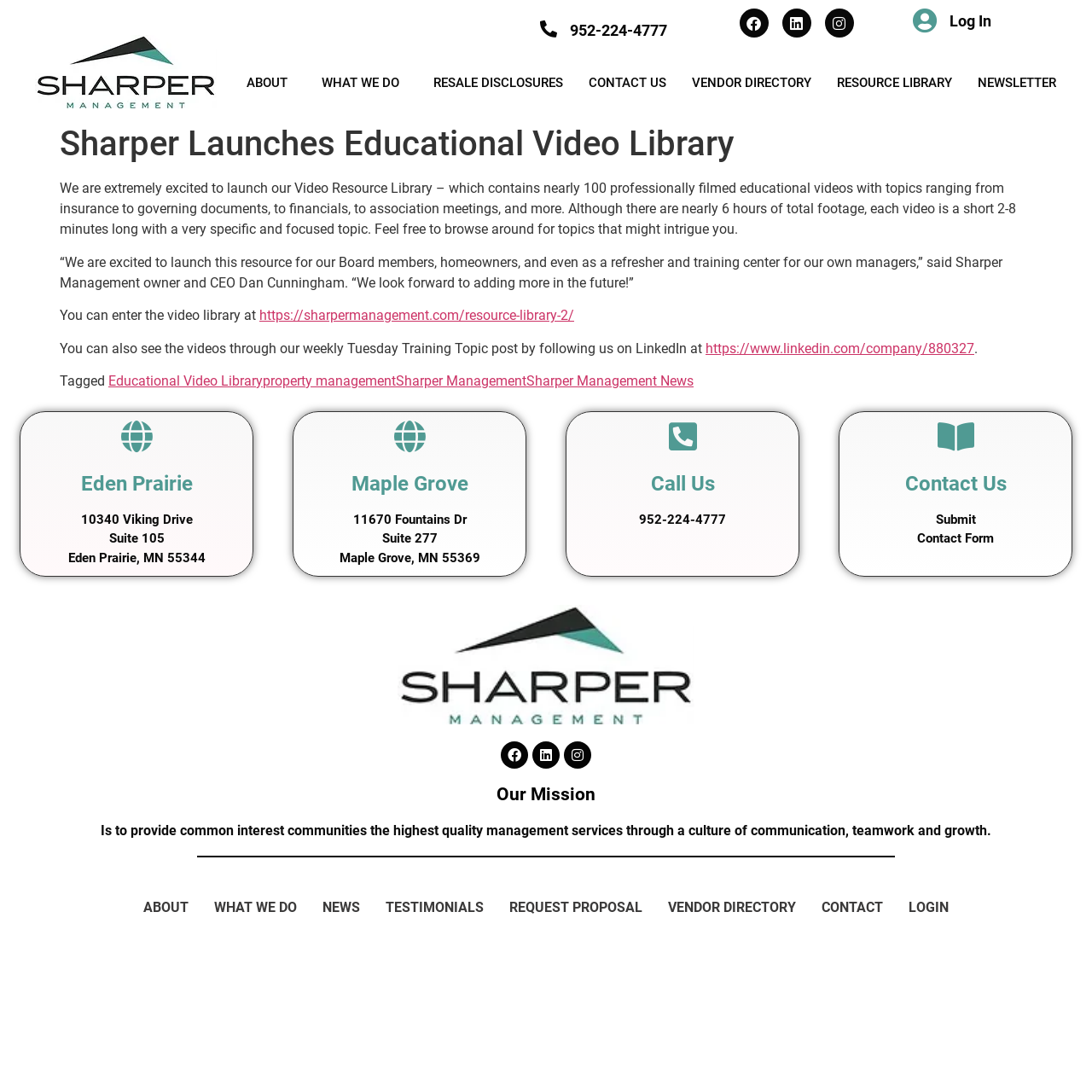Please locate the bounding box coordinates of the element's region that needs to be clicked to follow the instruction: "Visit the ABOUT page". The bounding box coordinates should be provided as four float numbers between 0 and 1, i.e., [left, top, right, bottom].

[0.214, 0.059, 0.283, 0.094]